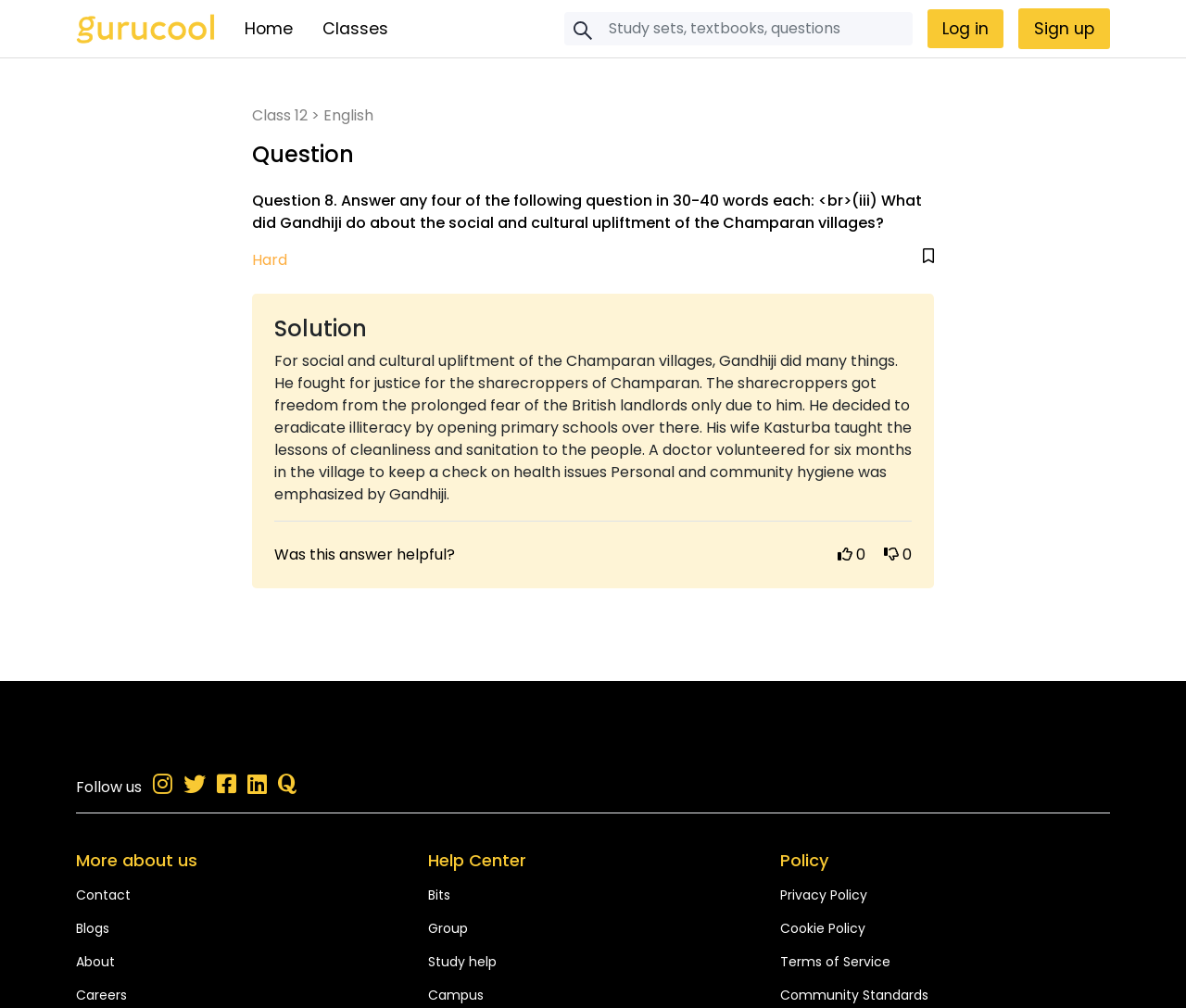Give a comprehensive overview of the webpage, including key elements.

The webpage is an educational platform called Gurucool, which offers a suite of phygital tools to connect learners and educators. At the top, there is a navigation bar with links to "Home", "Classes", and a search box. On the right side of the navigation bar, there are links to "Log in" and "Sign up". 

Below the navigation bar, there is a section with a question and its solution. The question is "What did Gandhiji do about the social and cultural upliftment of the Champaran villages?" and the solution is a lengthy text that explains Gandhiji's efforts to bring justice, education, and healthcare to the Champaran villages. 

To the right of the question, there is a link with a star icon, and below the solution, there is a text "Was this answer helpful?" with a "Yes" and "No" option. 

At the bottom of the page, there are three sections: "More about us", "Help Center", and "Policy". The "More about us" section has links to "Contact", "Blogs", "About", and "Careers". The "Help Center" section has links to "Bits", "Group", "Study help", and "Campus". The "Policy" section has links to "Privacy Policy", "Cookie Policy", "Terms of Service", and "Community Standards". 

On the bottom left corner, there are social media links to follow Gurucool.